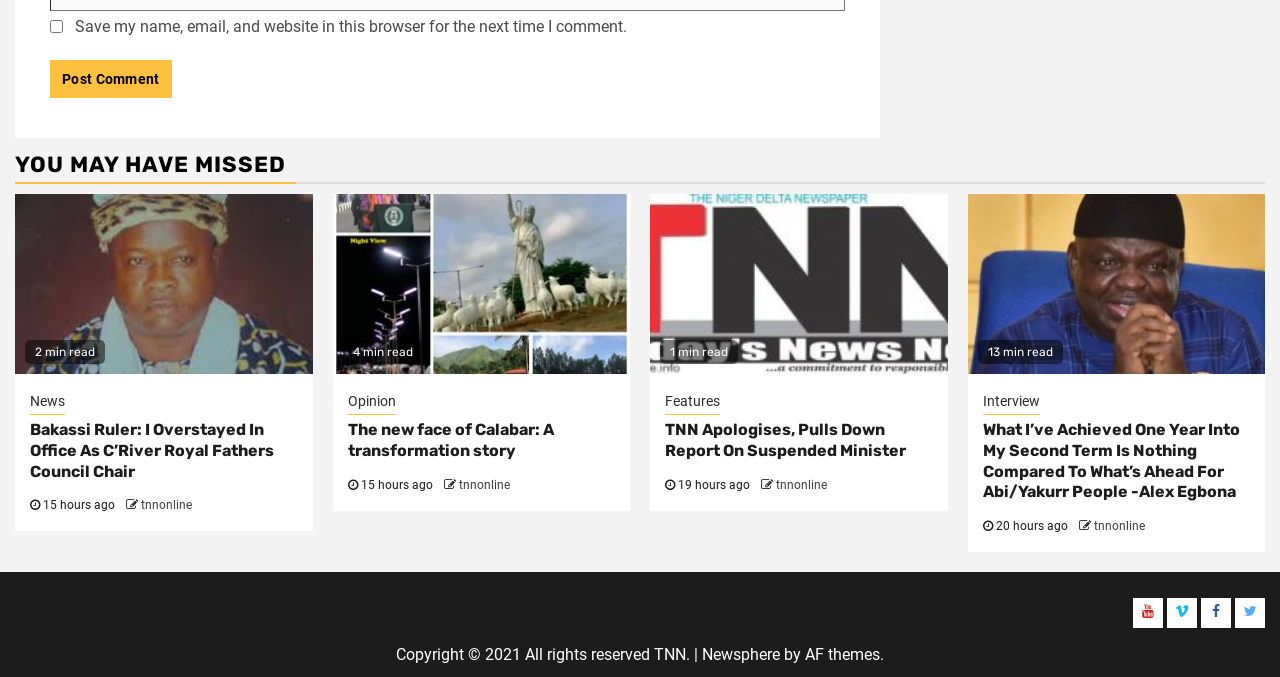Specify the bounding box coordinates of the element's region that should be clicked to achieve the following instruction: "Watch videos on Youtube". The bounding box coordinates consist of four float numbers between 0 and 1, in the format [left, top, right, bottom].

[0.885, 0.884, 0.909, 0.928]